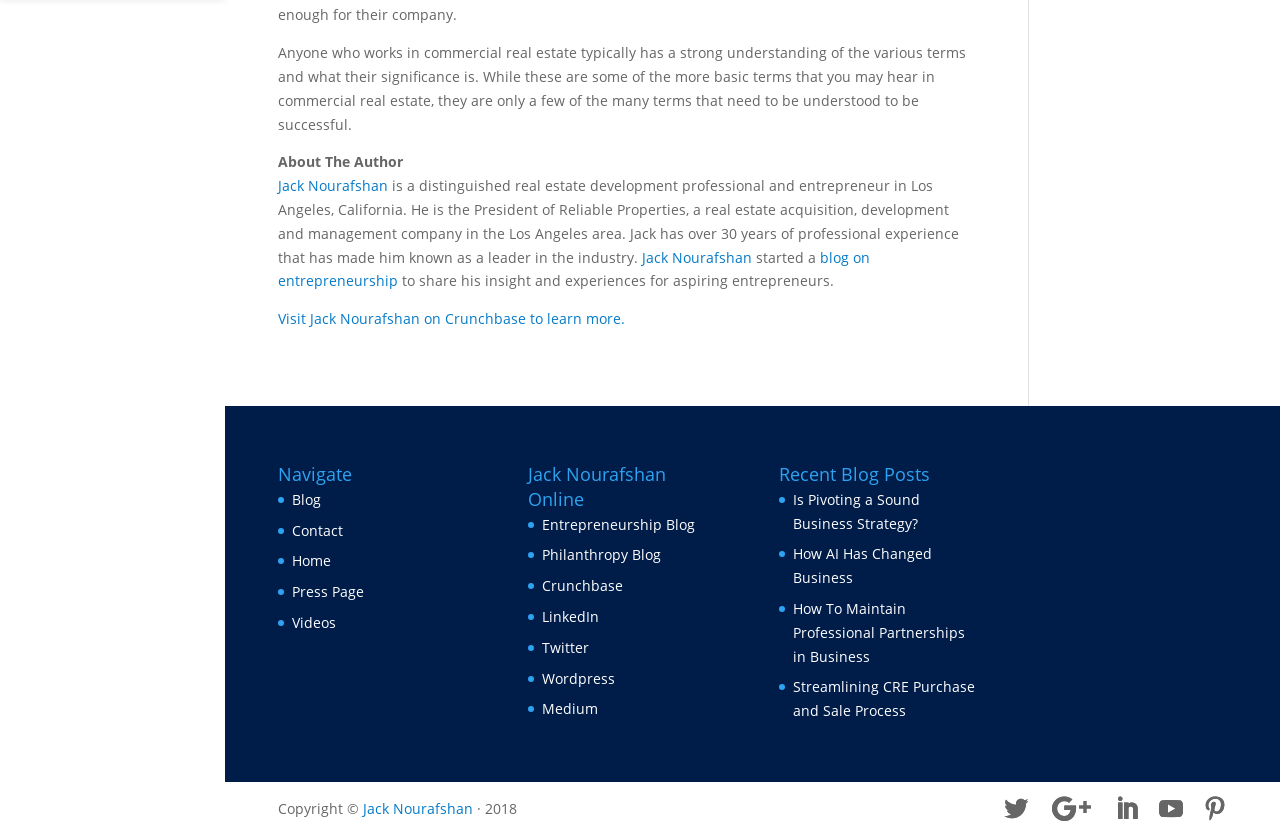Identify the bounding box coordinates necessary to click and complete the given instruction: "Go to the blog page".

[0.228, 0.589, 0.251, 0.612]